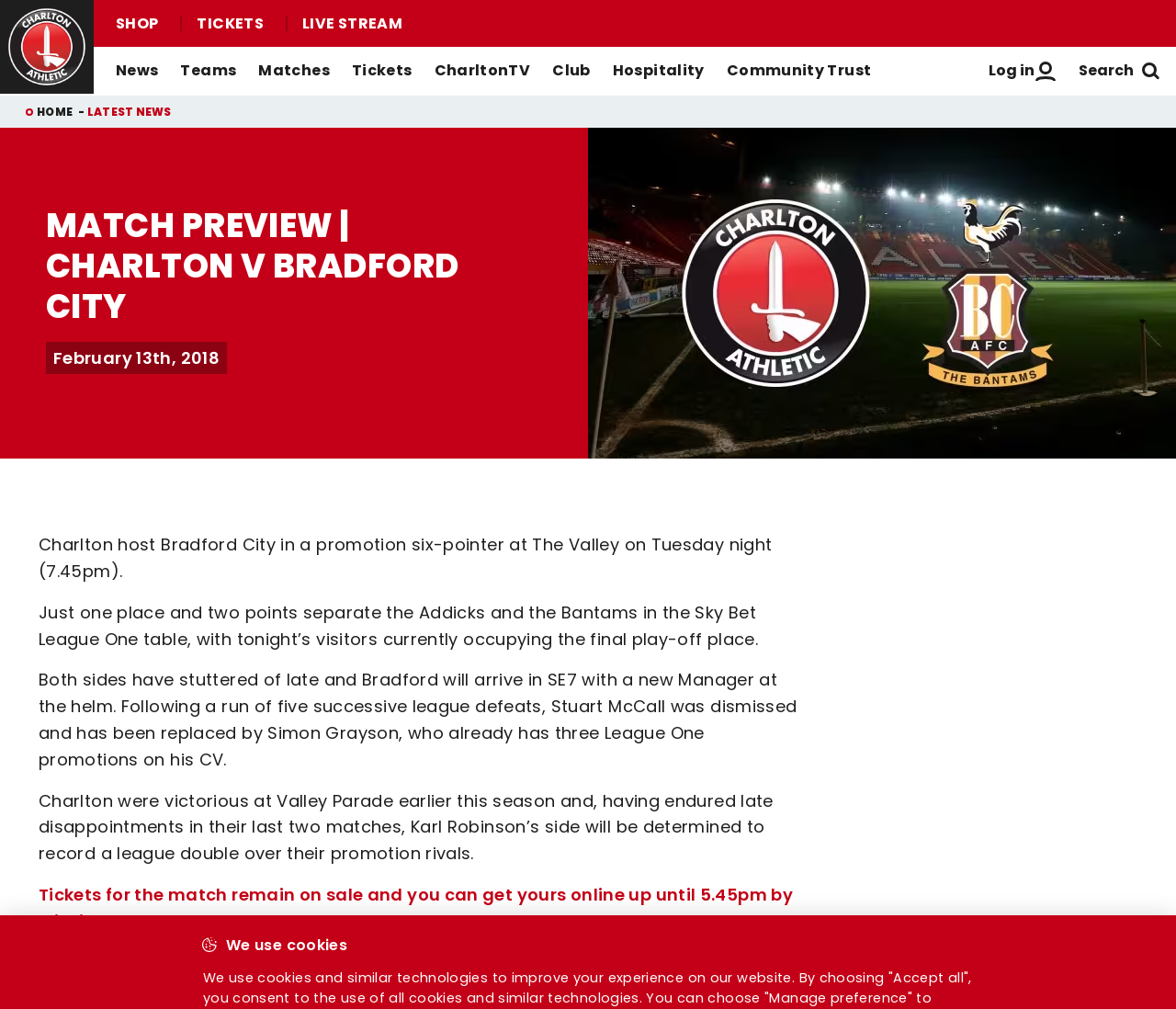Please respond in a single word or phrase: 
What type of content is available on CharltonTV?

Highlights, Full Match Replays, Interviews, etc.